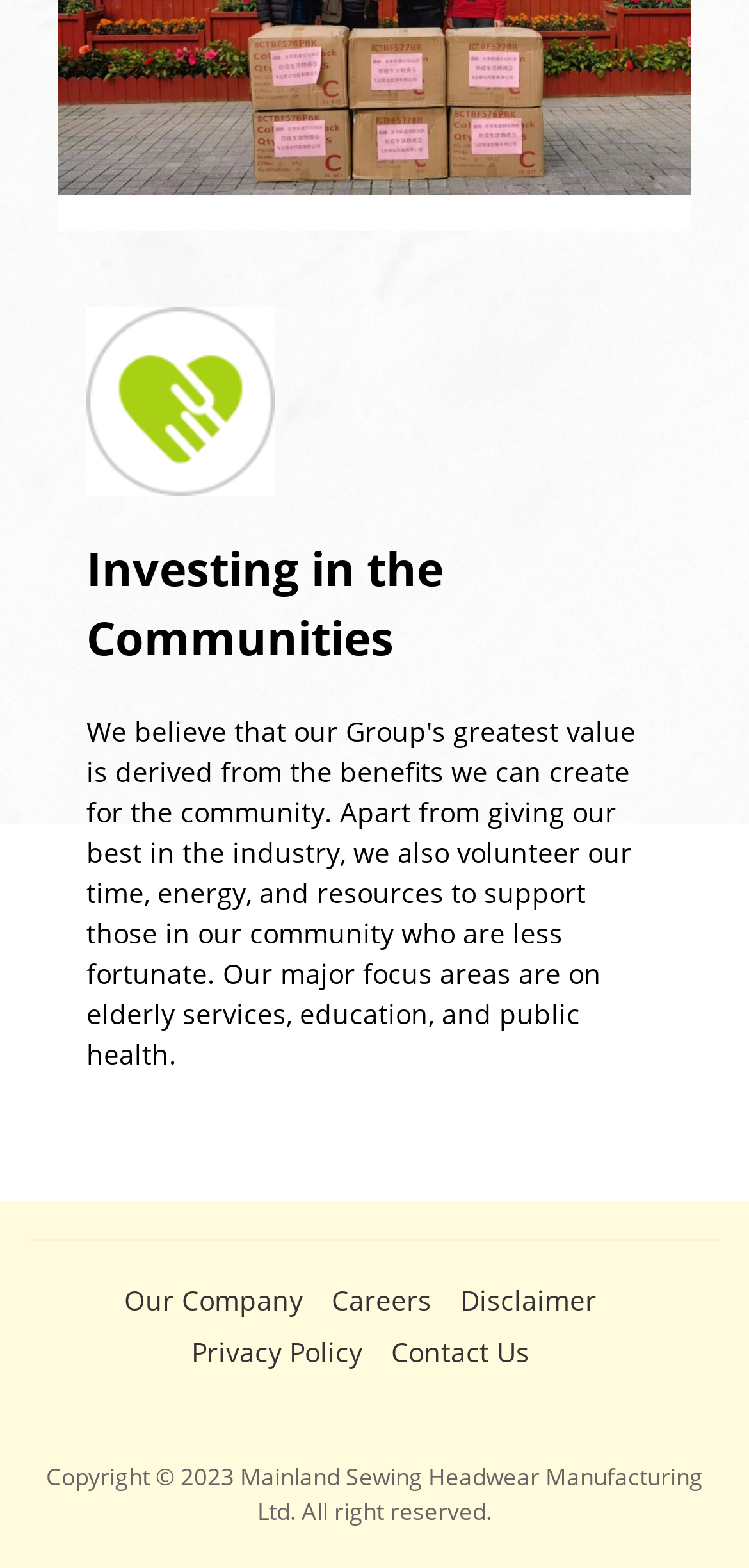Give a one-word or short phrase answer to the question: 
What is the theme of the image?

Unknown